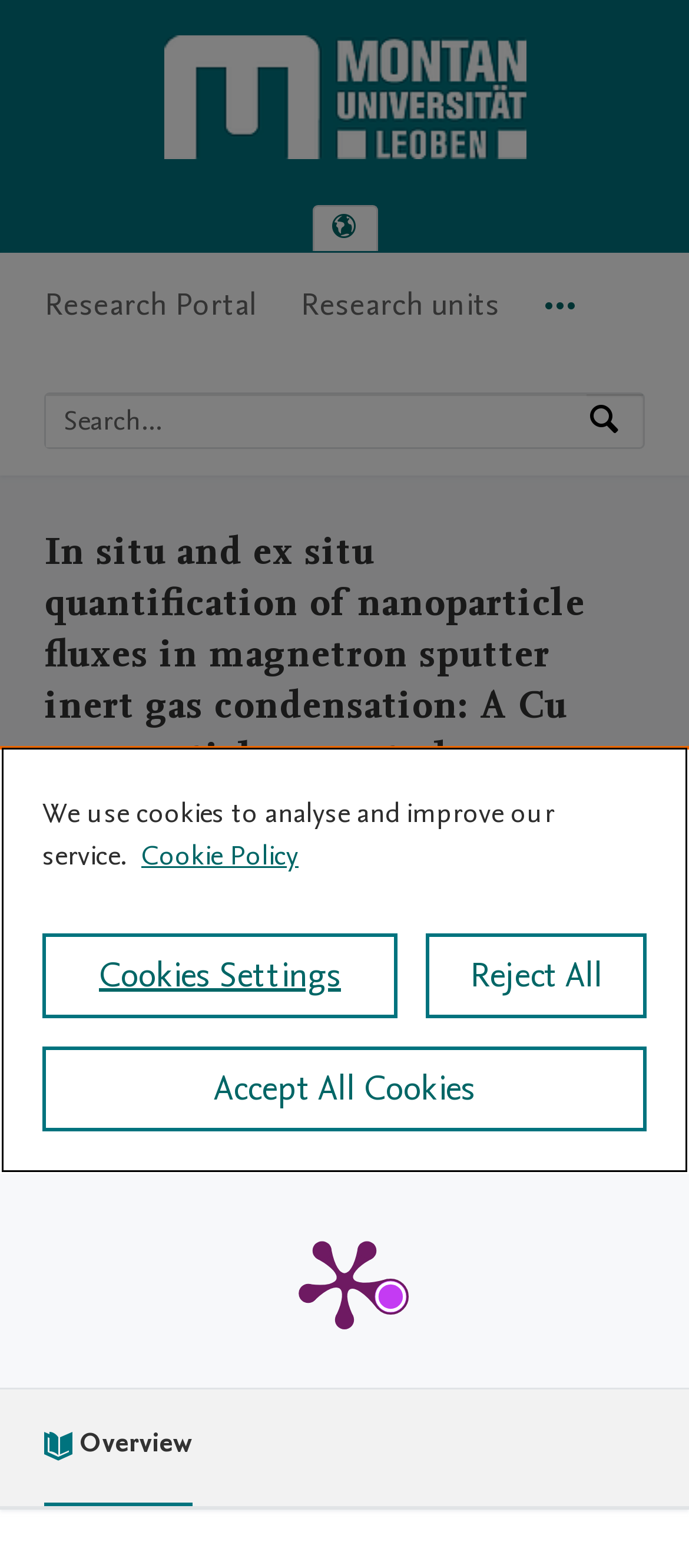Identify the bounding box coordinates of the section that should be clicked to achieve the task described: "Select language".

[0.455, 0.132, 0.545, 0.16]